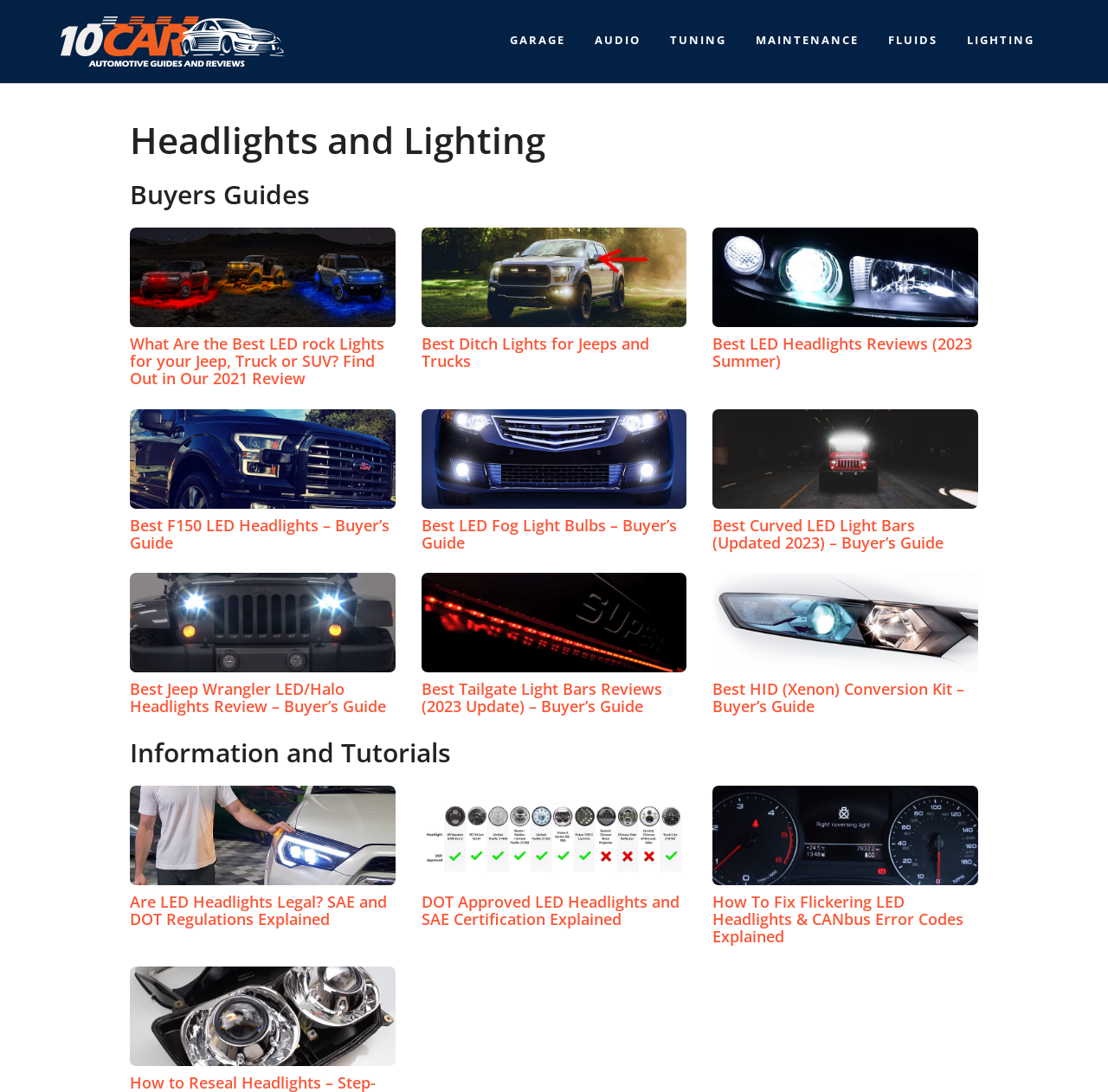Identify the bounding box coordinates of the section that should be clicked to achieve the task described: "Read the 'Best LED Headlights Reviews (2023 Summer)' article".

[0.643, 0.308, 0.883, 0.339]